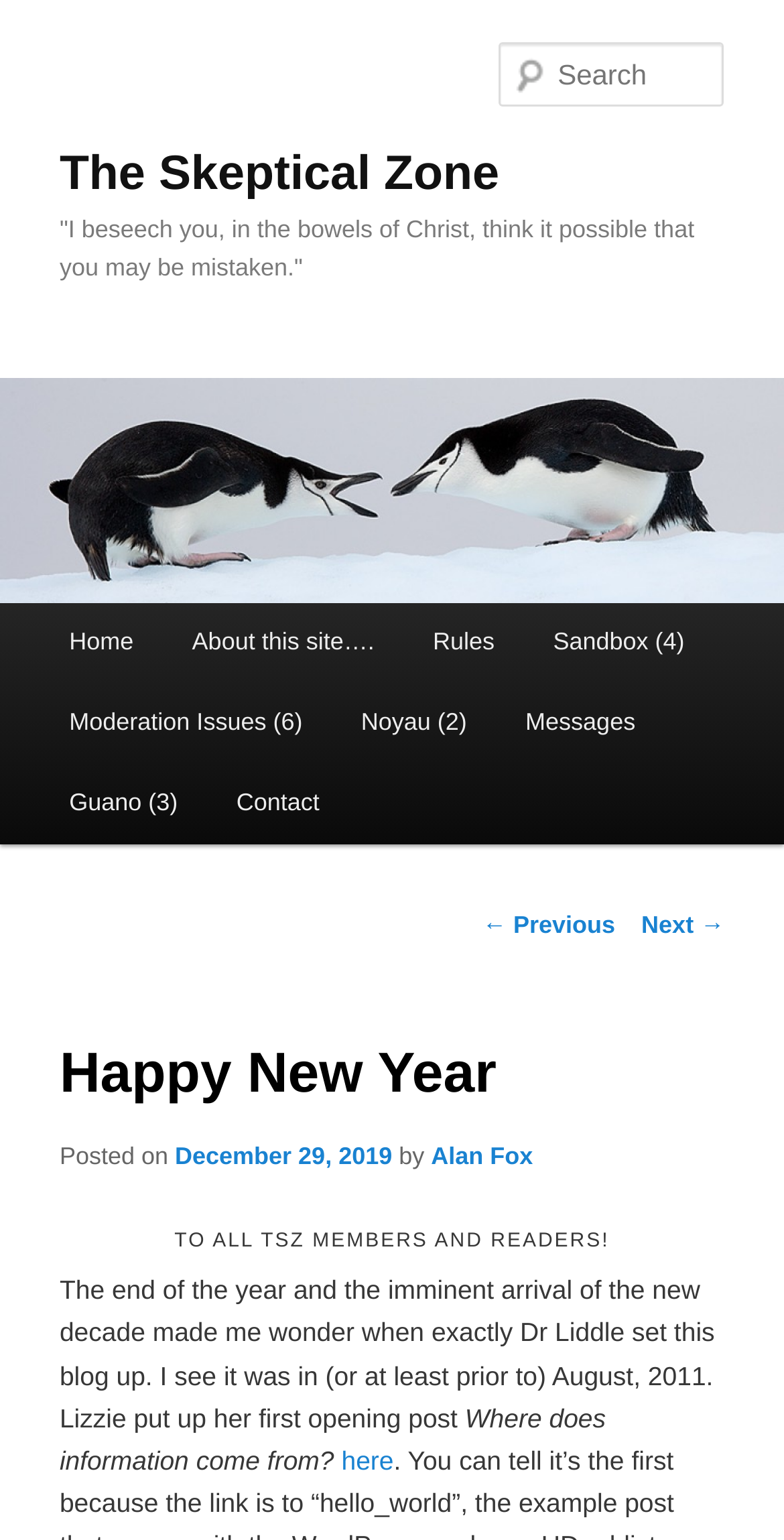Explain in detail what is displayed on the webpage.

The webpage is titled "Happy New Year | The Skeptical Zone" and features a prominent heading with the same title at the top. Below this heading, there is a quote in a smaller font size. 

On the top-left corner, there is a link to skip to the primary content. The website's logo, "The Skeptical Zone", is displayed as an image on the top-right corner, accompanied by a link to the website's homepage.

A search bar is located on the top-right corner, allowing users to search for content on the website. 

The main menu is situated below the search bar, featuring links to various sections of the website, including "Home", "About this site…", "Rules", "Sandbox", "Moderation Issues", "Noyau", "Messages", "Guano", and "Contact".

The main content of the webpage is a blog post titled "Happy New Year", which is divided into several sections. The post starts with a heading, followed by a brief introduction and a question about the origin of information. The post also includes a link to a related topic.

On the bottom-left corner, there are links to navigate to previous and next posts. The post is dated December 29, 2019, and is attributed to the author "Alan Fox".